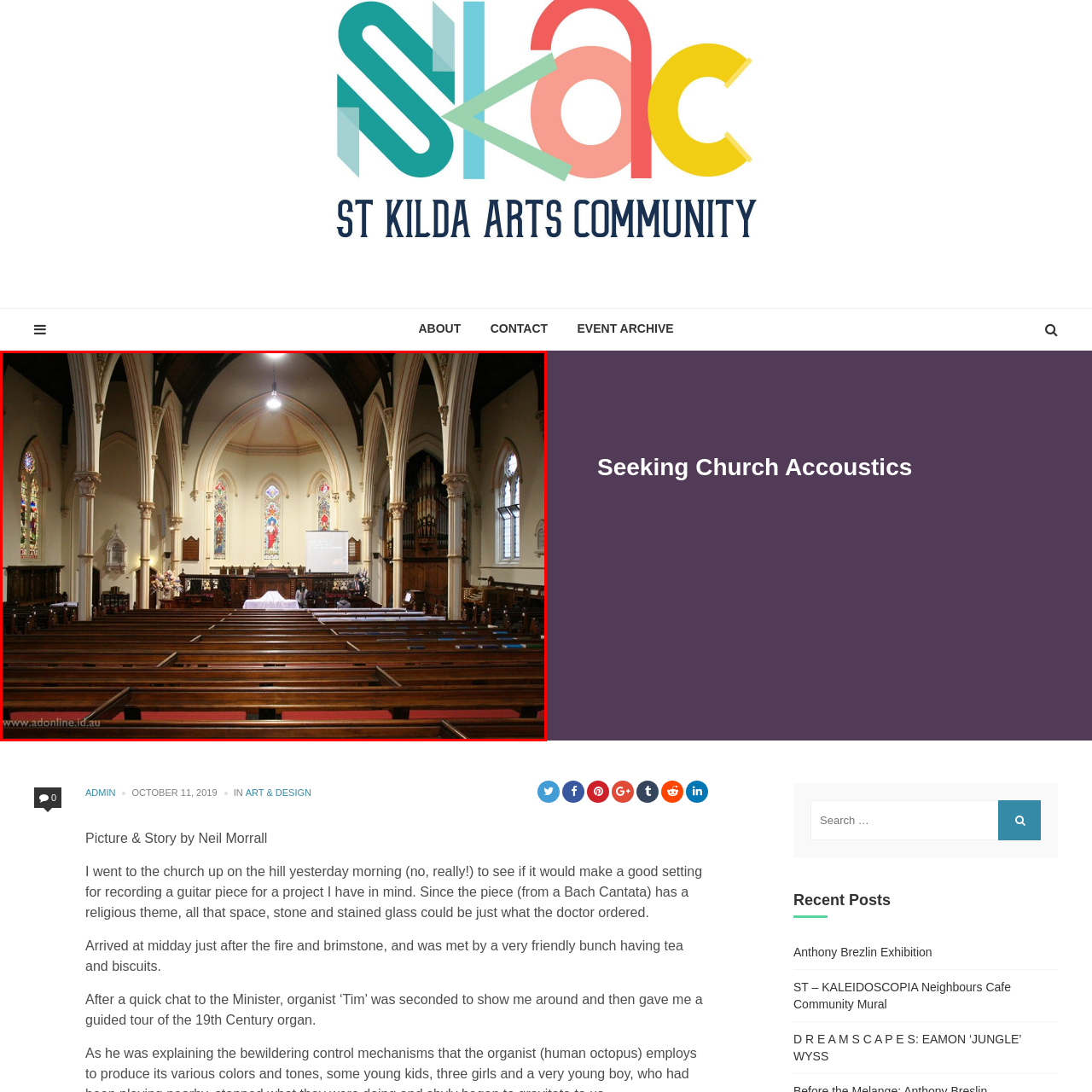Focus on the part of the image that is marked with a yellow outline and respond in detail to the following inquiry based on what you observe: 
What is the purpose of the projection screen?

The projection screen is seen in the background, adding a modern touch to the traditional setting of the church, suggesting its use for contemporary practices and community gatherings.